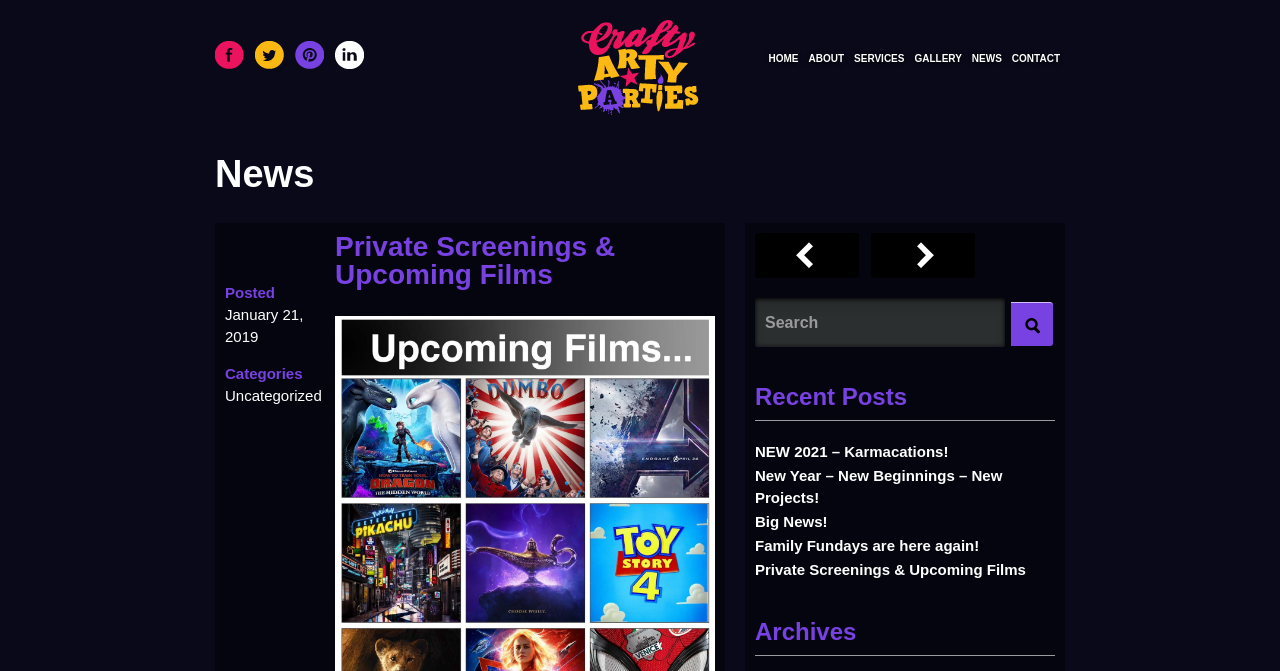Generate a comprehensive description of the webpage.

This webpage is about Crafty Arty Parties, which offers private screenings and upcoming films. At the top, there are several links to navigate to different sections of the website, including HOME, ABOUT, SERVICES, GALLERY, NEWS, and CONTACT. 

Below the navigation links, there is a heading that reads "News". Underneath, there are several news articles or posts, each with a title, date, and category. The titles of the posts include "The Sky’s the Limit!", "Family Fundays are here again!", "NEW 2021 – Karmacations!", "New Year – New Beginnings – New Projects!", "Big News!", and "Private Screenings & Upcoming Films". Each post has a link to read more.

To the right of the news articles, there is a search box with a button to submit the search query. Above the search box, there is a heading that reads "Recent Posts". Below the search box, there is another heading that reads "Archives".

There are no images on the page. The overall layout is organized, with clear headings and concise text.